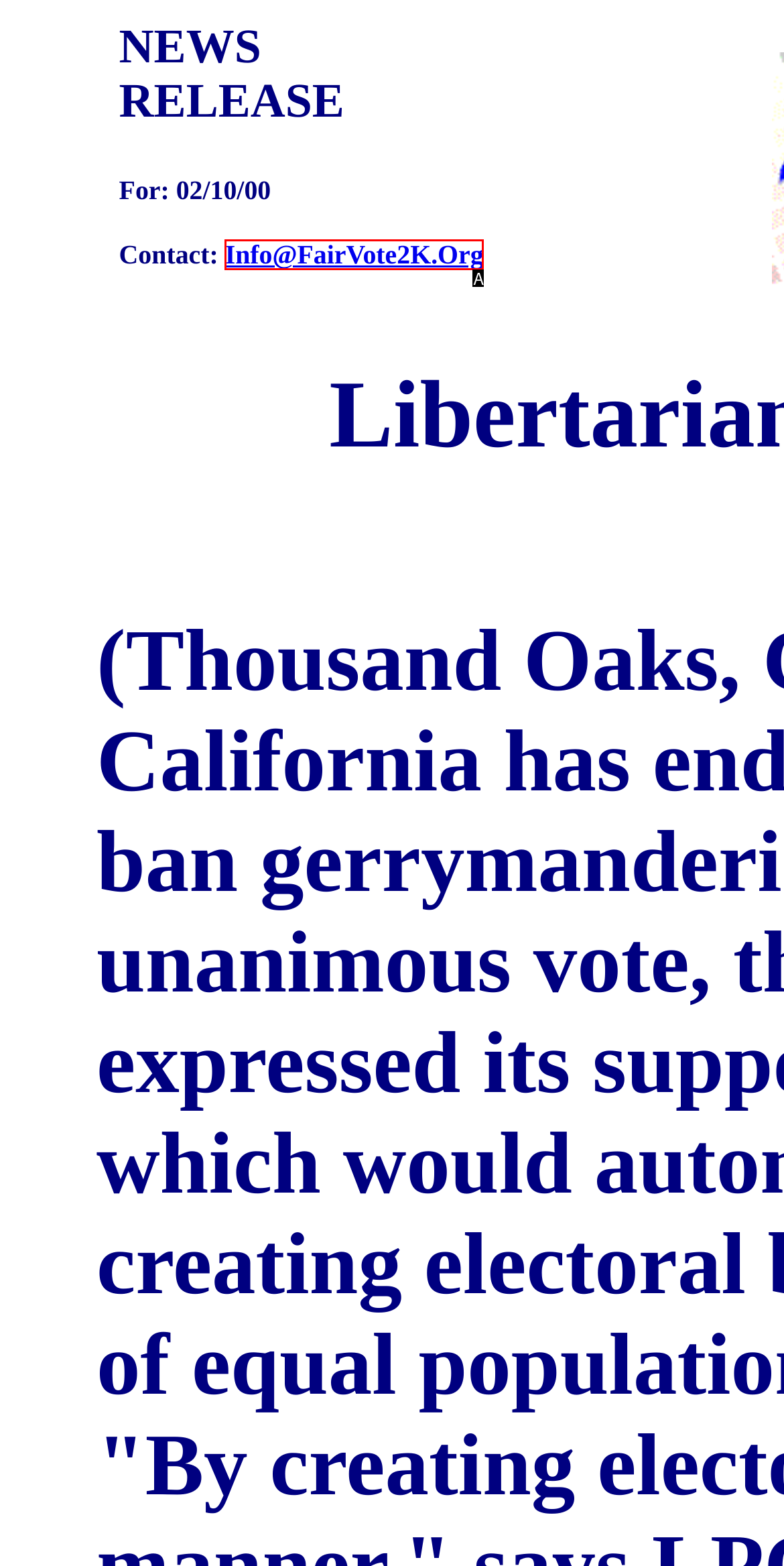Choose the option that matches the following description: Info@FairVote2K.Org
Answer with the letter of the correct option.

A